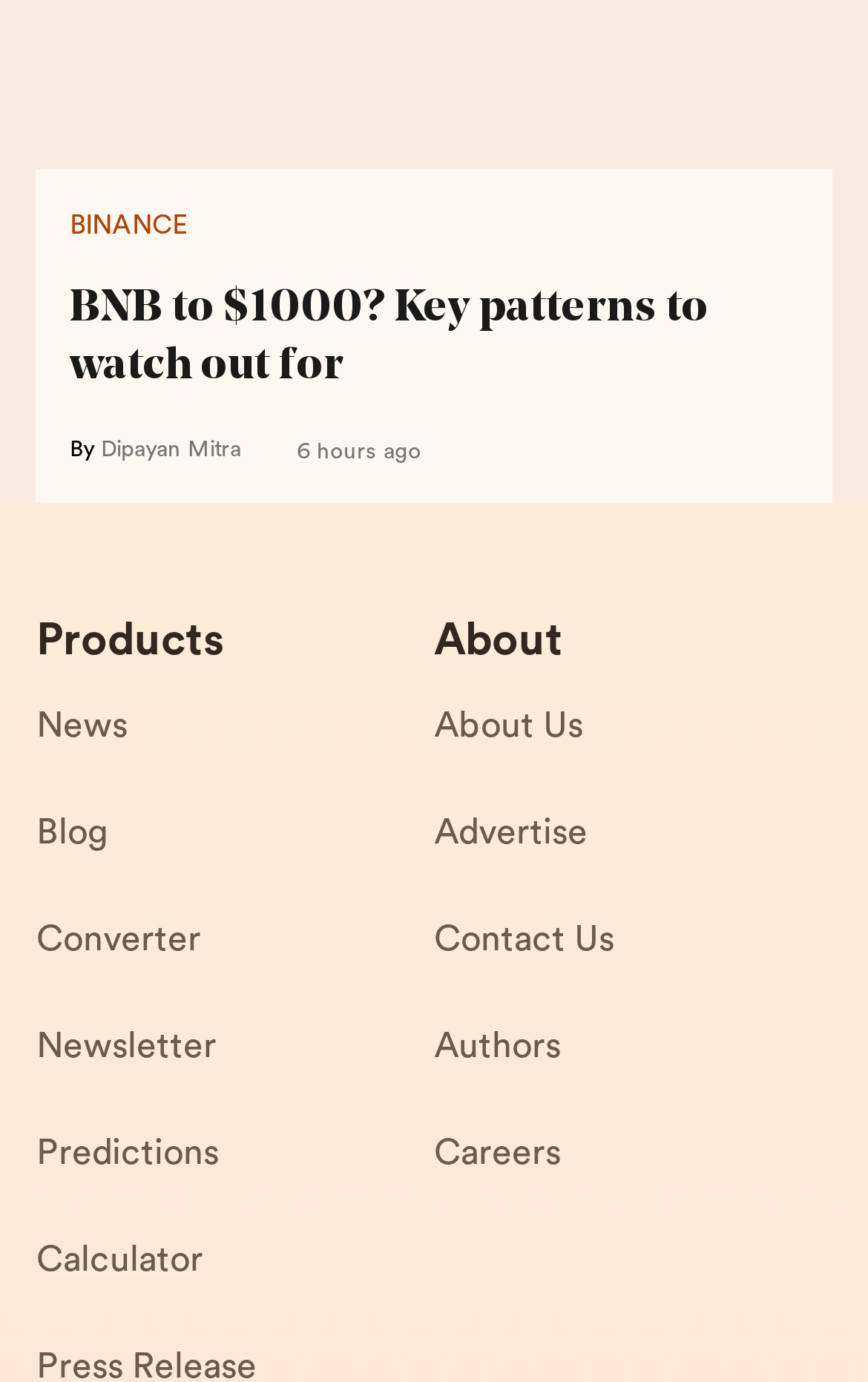Locate the bounding box coordinates of the item that should be clicked to fulfill the instruction: "Learn about the authors".

[0.5, 0.735, 0.958, 0.812]